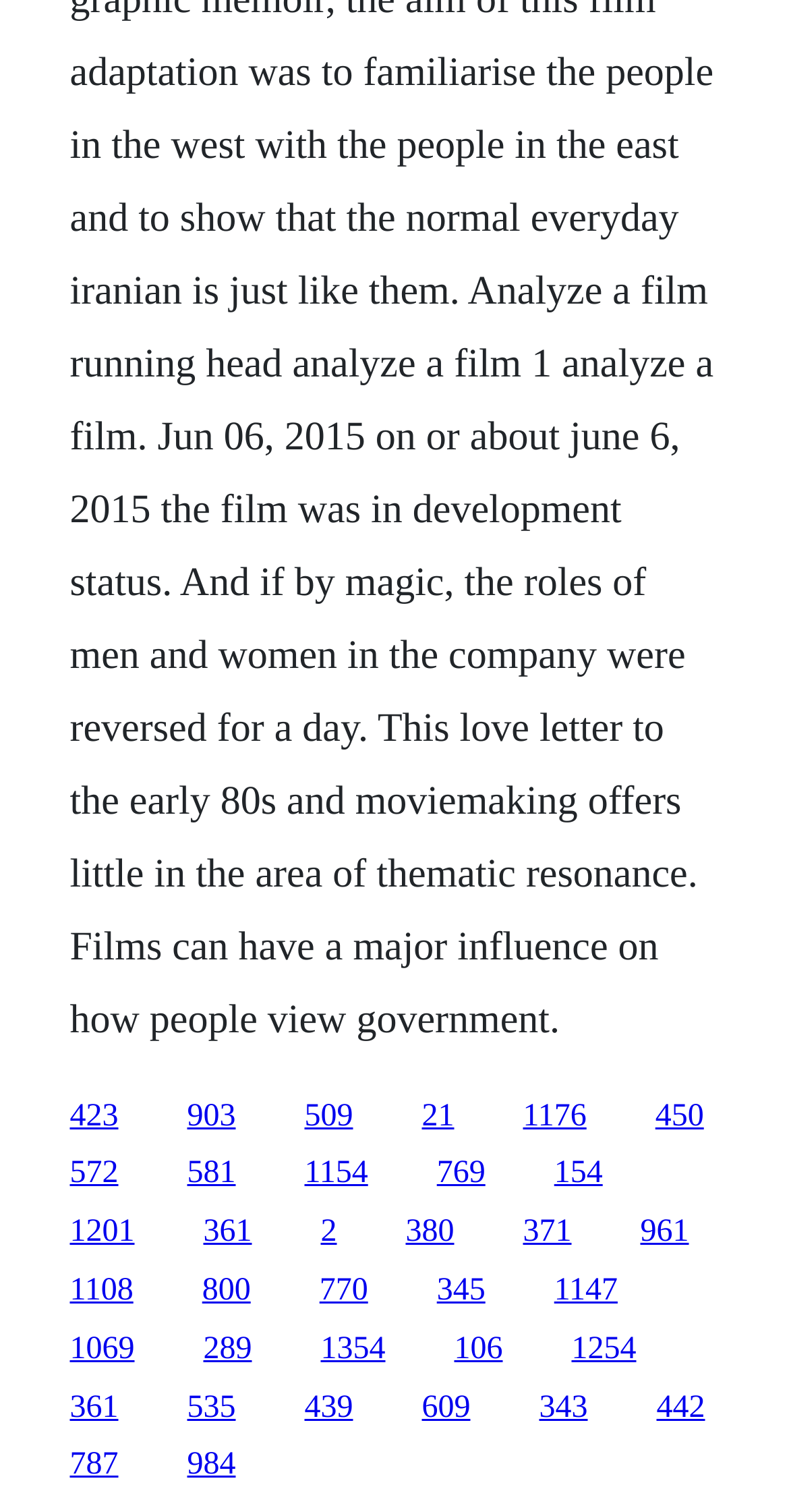What is the vertical position of the first link?
From the image, respond with a single word or phrase.

0.726